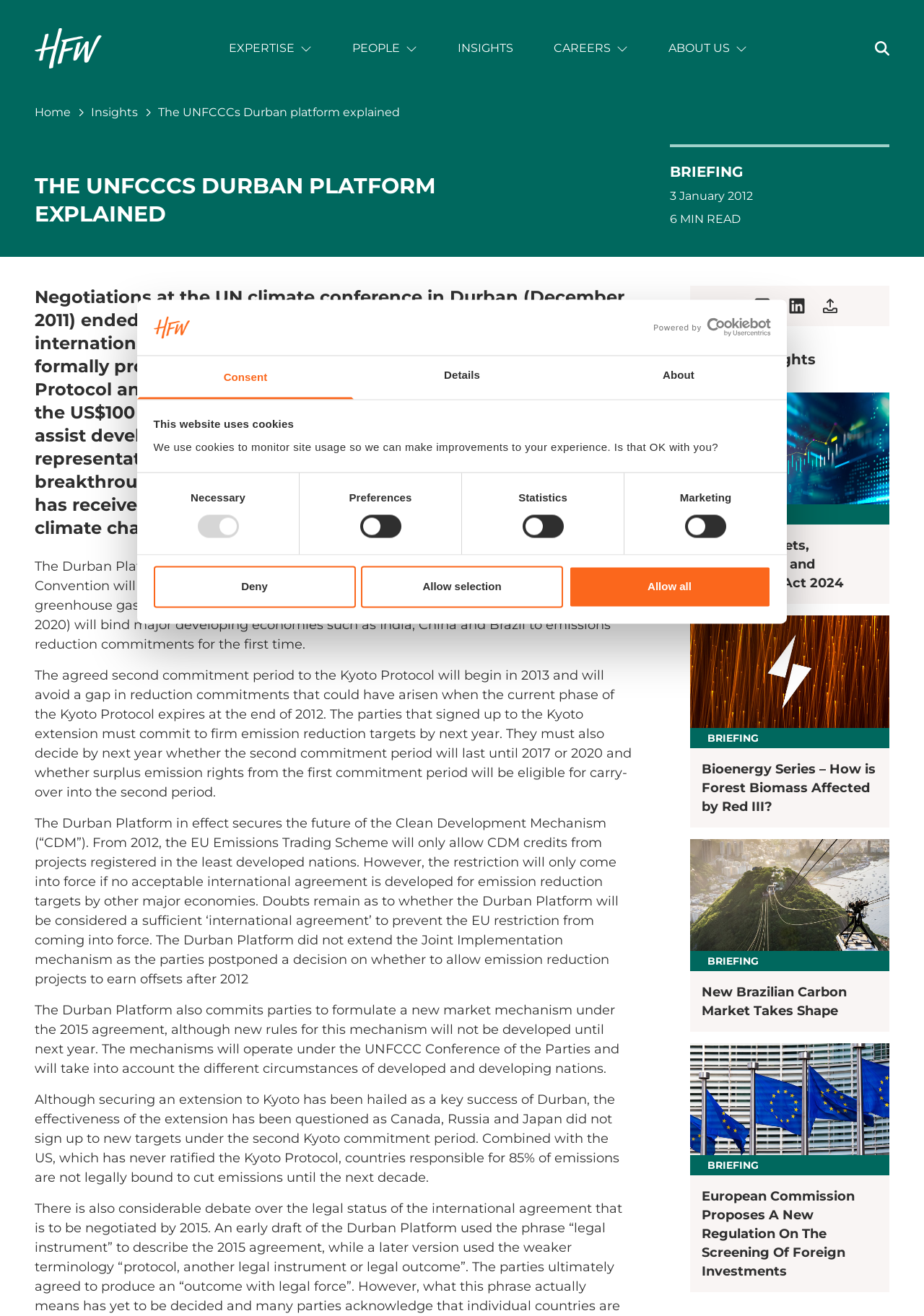From the element description Home Link Logo, predict the bounding box coordinates of the UI element. The coordinates must be specified in the format (top-left x, top-left y, bottom-right x, bottom-right y) and should be within the 0 to 1 range.

[0.038, 0.0, 0.11, 0.073]